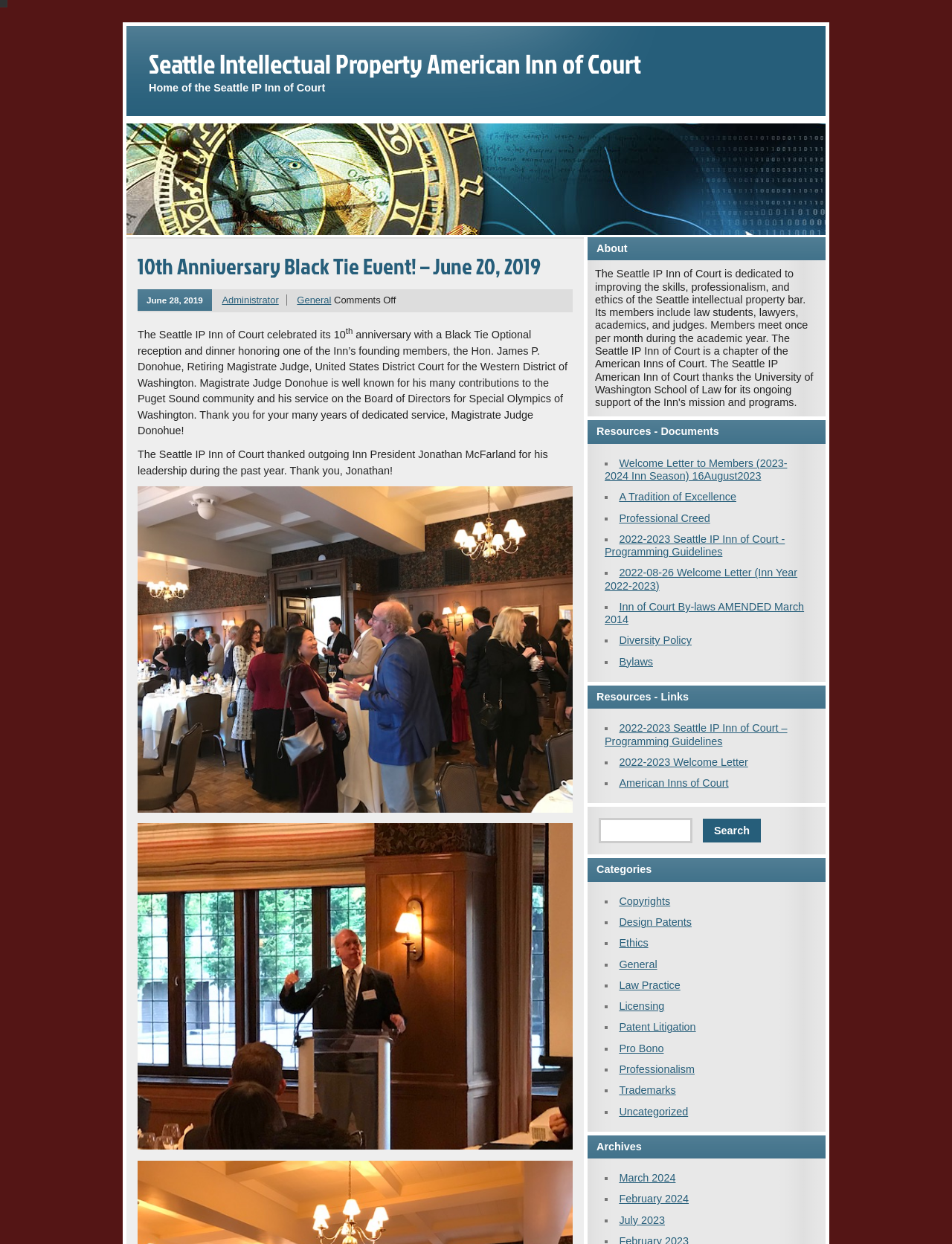Kindly determine the bounding box coordinates for the clickable area to achieve the given instruction: "Click on the 'Submit' button".

None